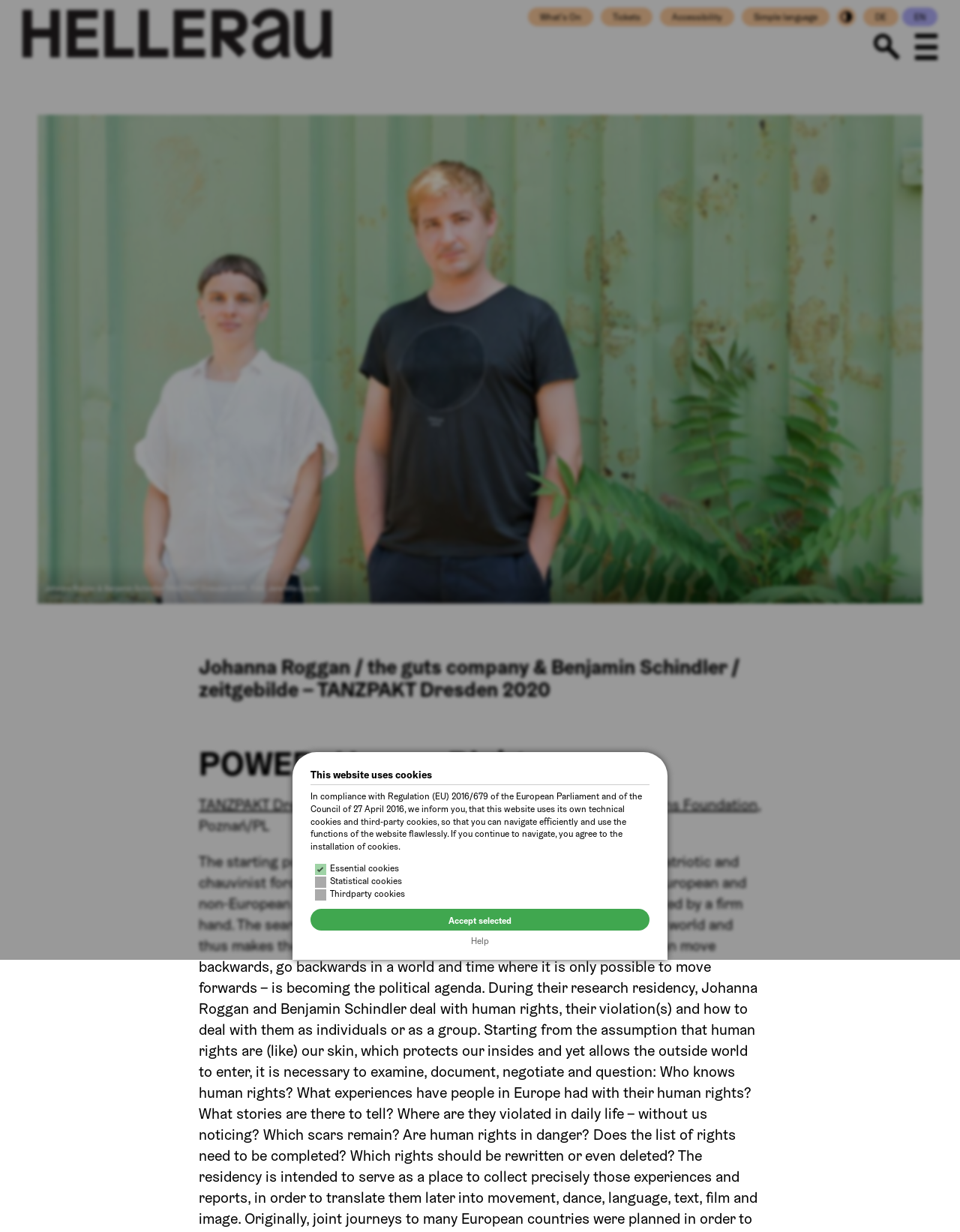How many types of cookies are mentioned on this website?
Carefully examine the image and provide a detailed answer to the question.

I found the answer by looking at the checkbox options for cookies, which are 'Essential cookies', 'Statistical cookies', and 'Thirdparty cookies', making a total of 3 types of cookies.